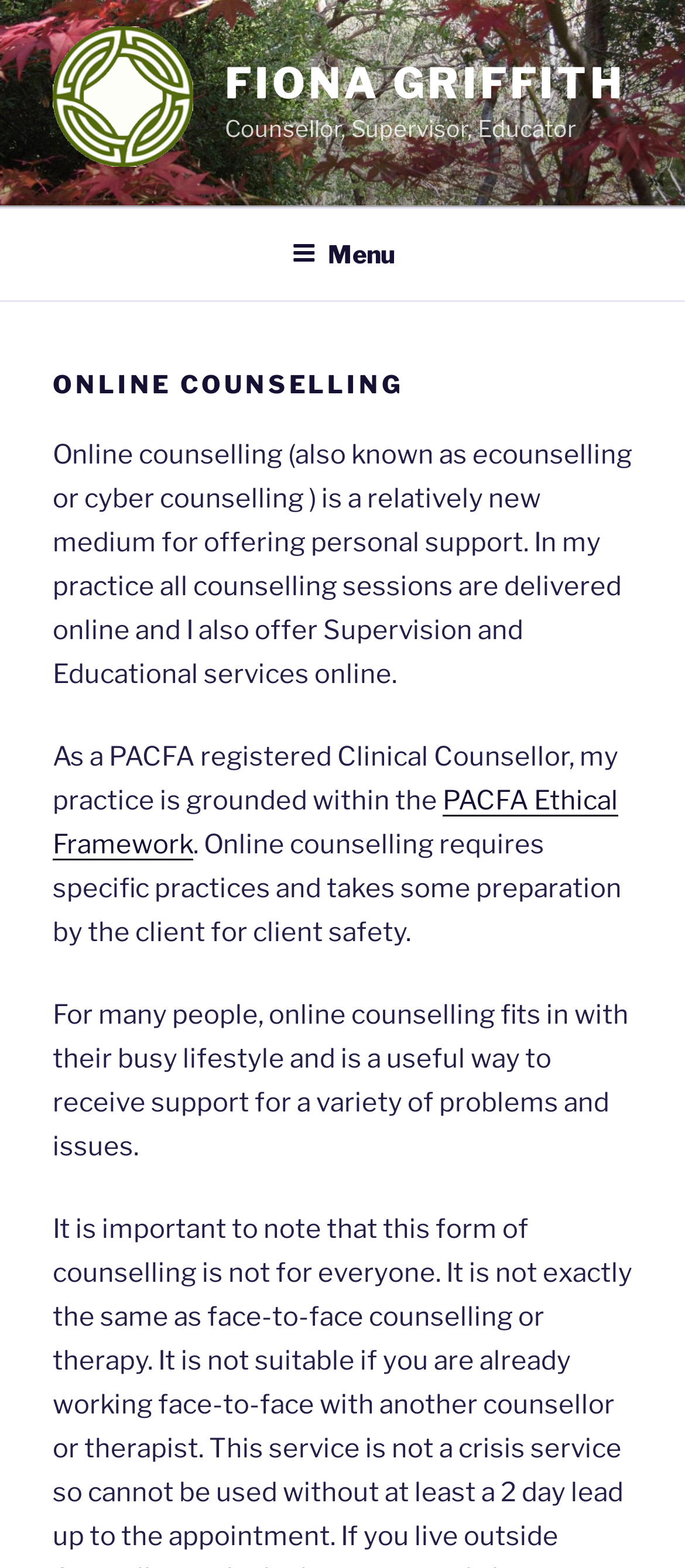Locate the UI element that matches the description Menu in the webpage screenshot. Return the bounding box coordinates in the format (top-left x, top-left y, bottom-right x, bottom-right y), with values ranging from 0 to 1.

[0.388, 0.134, 0.612, 0.189]